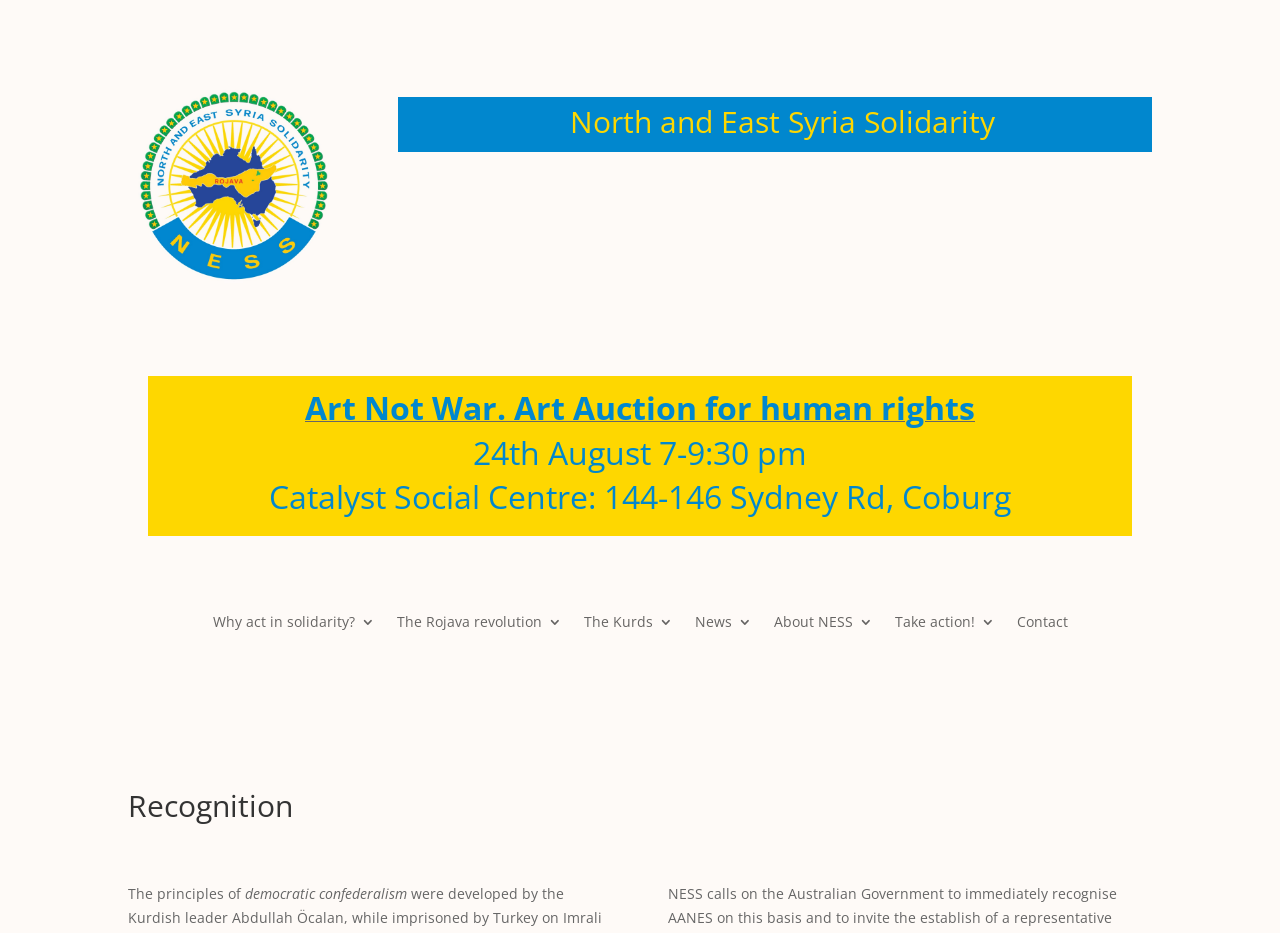What is the last section of the webpage about?
Answer the question with as much detail as possible.

I found the answer by looking at the heading element with the text 'Recognition' which is located at the bottom of the webpage, indicating that the last section is about recognition.